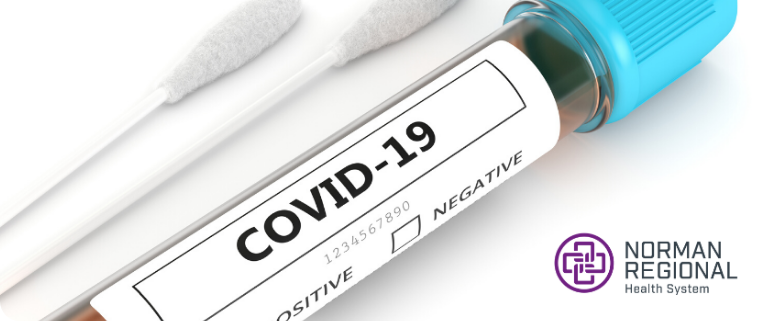Examine the image carefully and respond to the question with a detailed answer: 
How many cotton swabs are in the image?

The image shows two cotton swabs accompanying the test tube, which are commonly used for sample collection in COVID-19 testing.